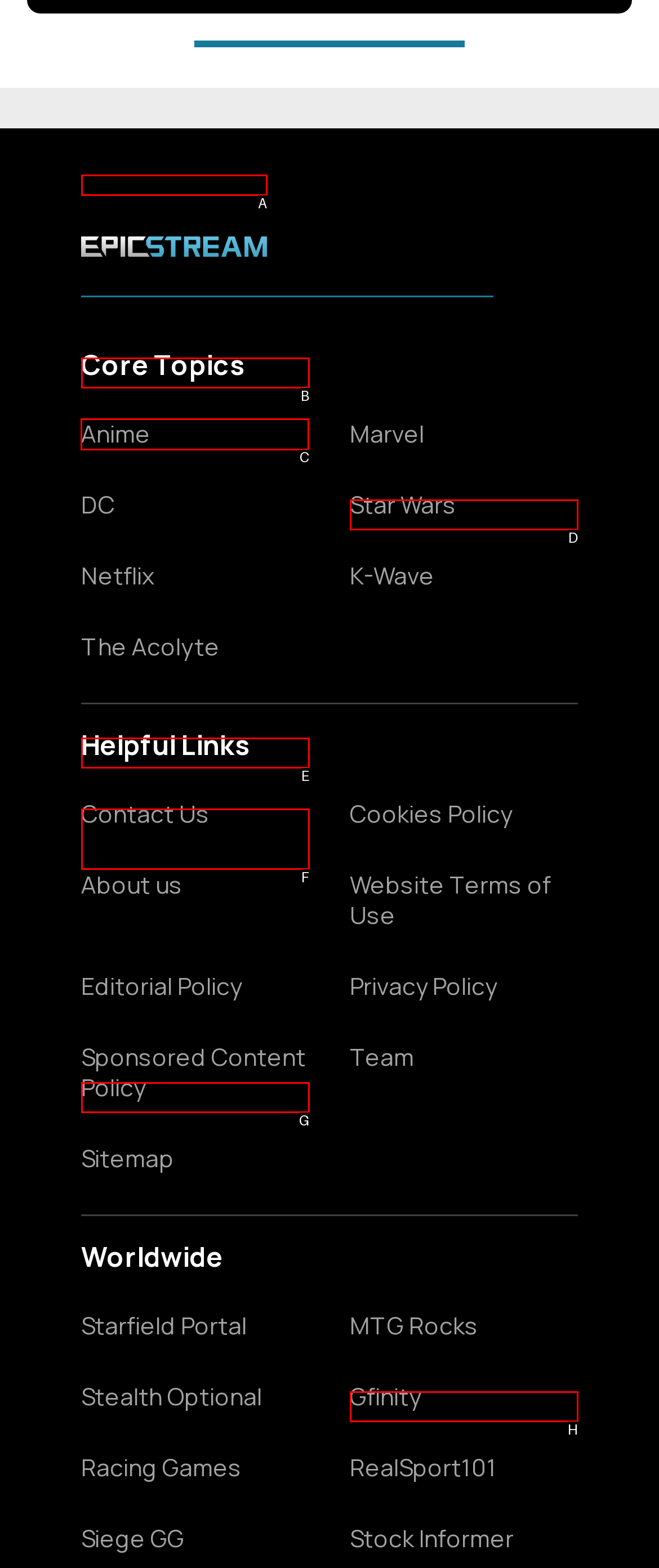Select the correct UI element to complete the task: Explore anime content
Please provide the letter of the chosen option.

C